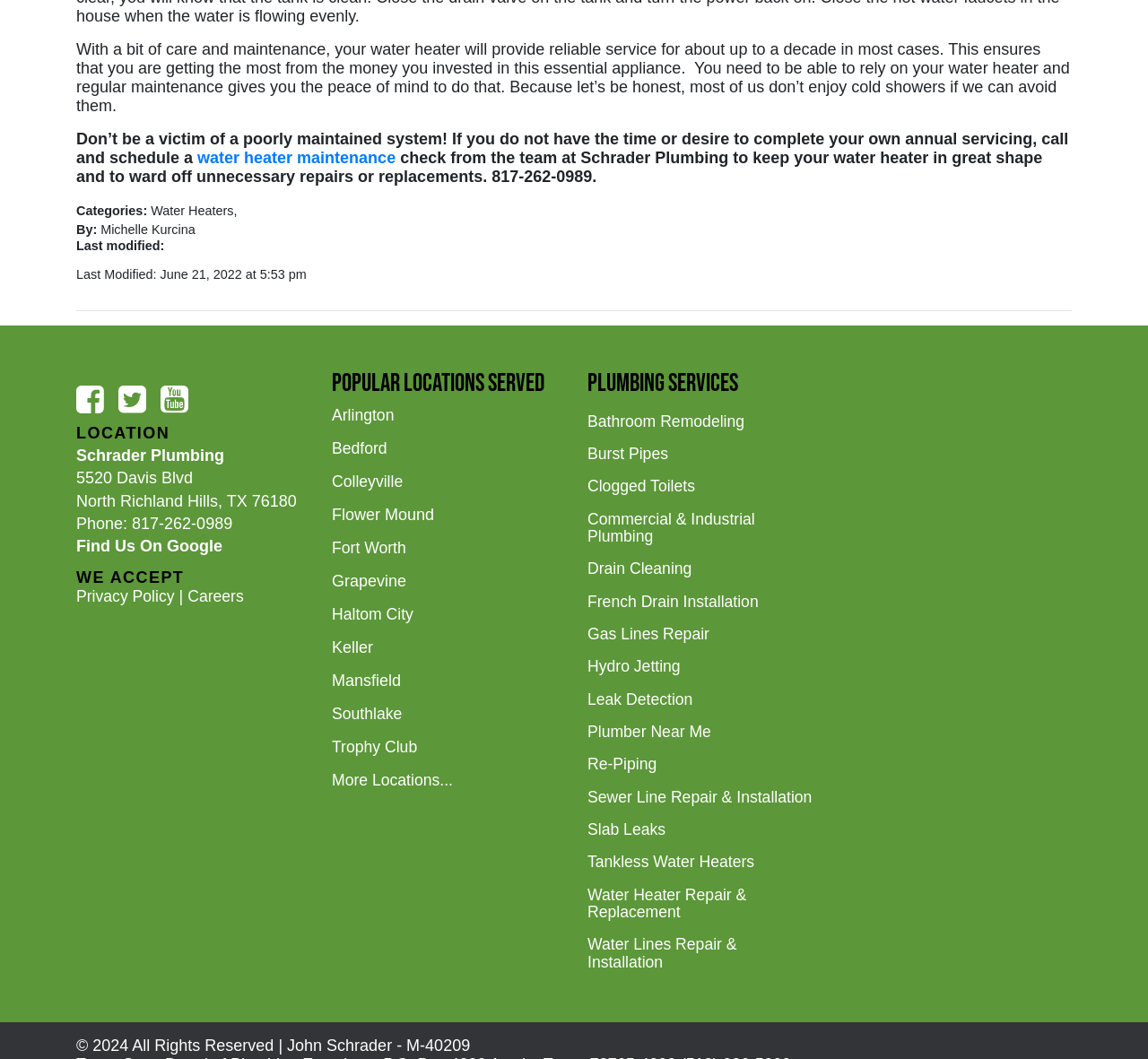Can you find the bounding box coordinates for the element that needs to be clicked to execute this instruction: "Check location in Arlington"? The coordinates should be given as four float numbers between 0 and 1, i.e., [left, top, right, bottom].

[0.289, 0.383, 0.343, 0.408]